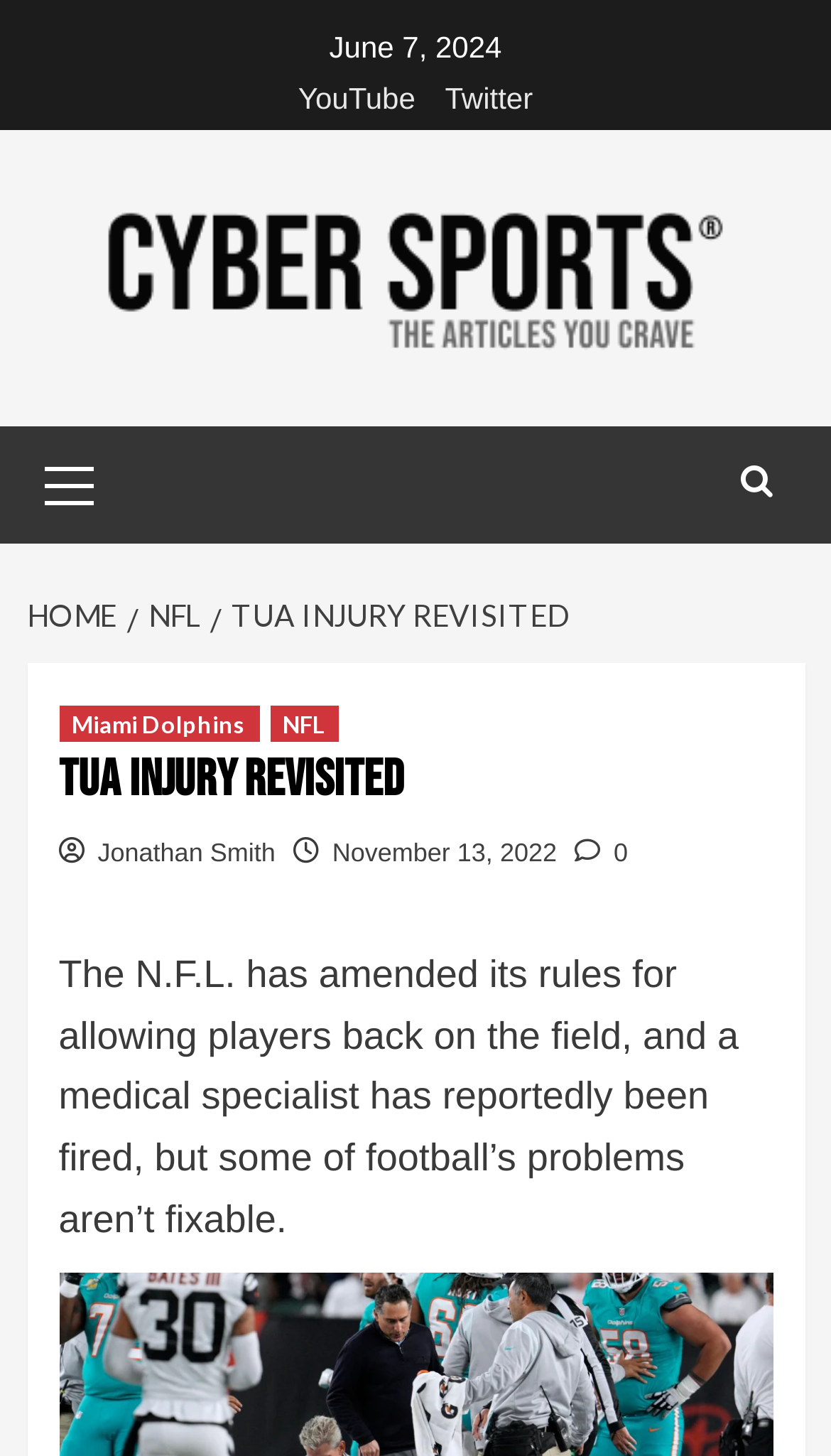Using the description: "November 13, 2022", determine the UI element's bounding box coordinates. Ensure the coordinates are in the format of four float numbers between 0 and 1, i.e., [left, top, right, bottom].

[0.4, 0.575, 0.67, 0.596]